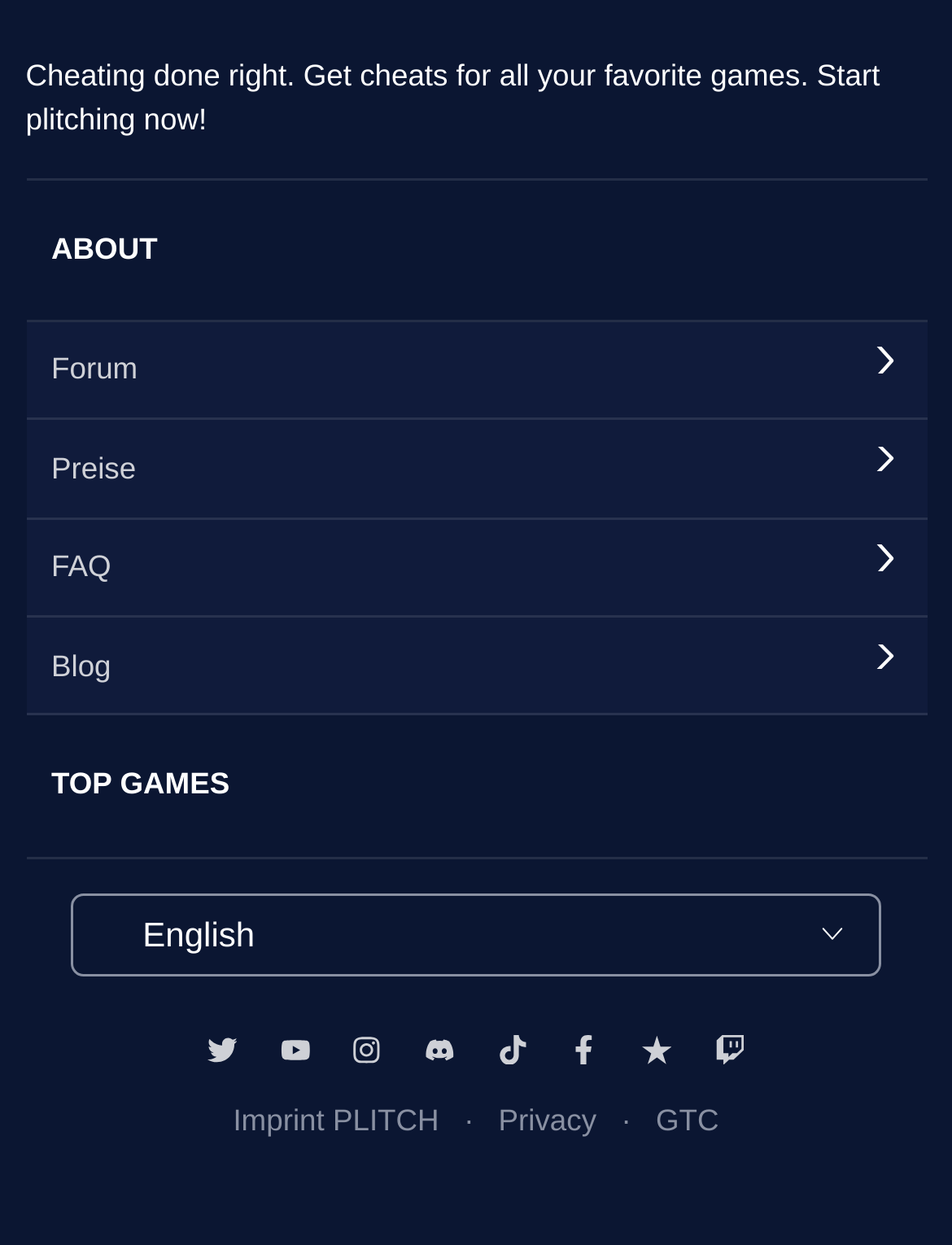How many social media platforms are linked on the website?
Using the image, give a concise answer in the form of a single word or short phrase.

8